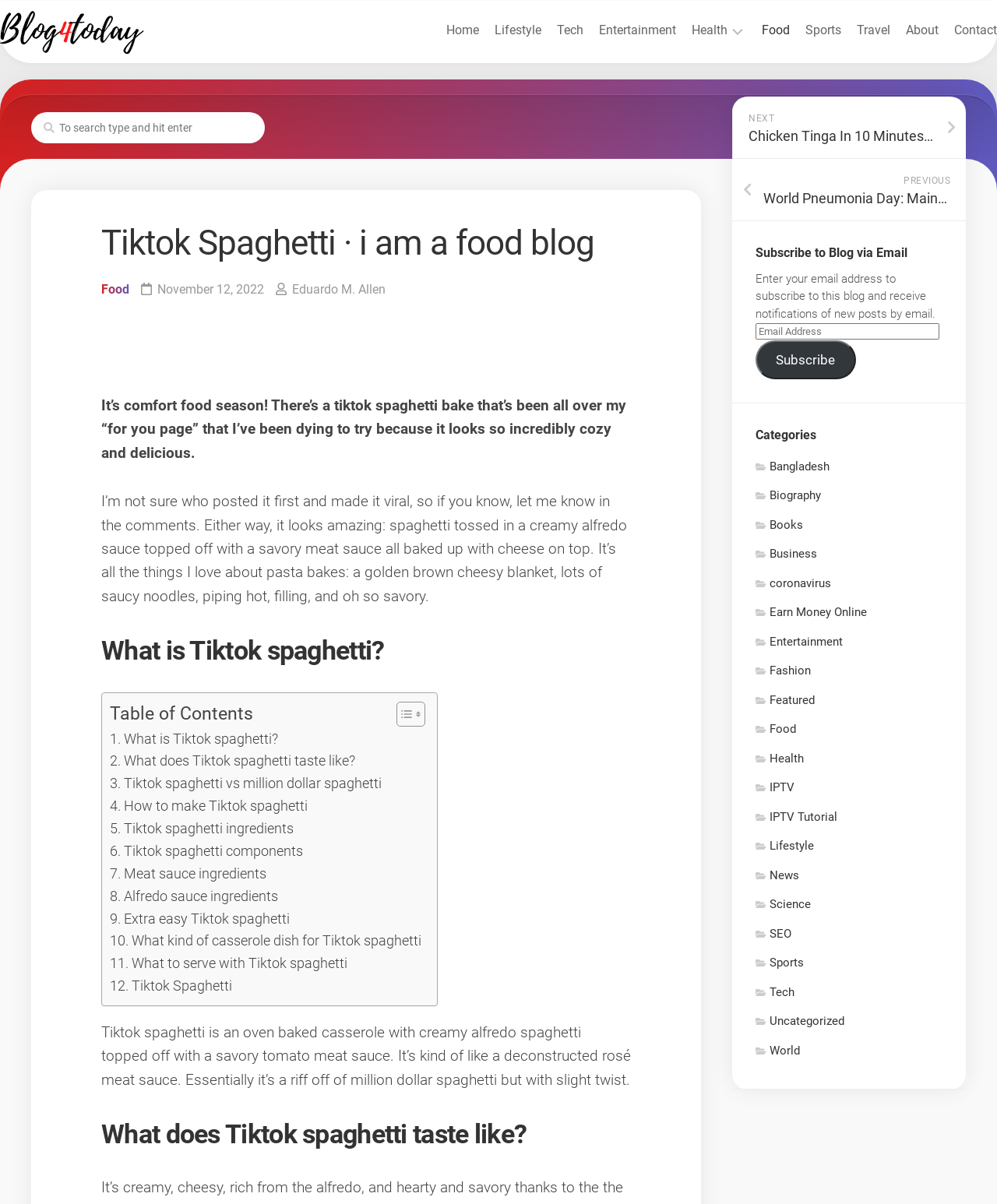What is the name of the blog?
Look at the image and provide a detailed response to the question.

The name of the blog can be found in the heading 'Tiktok Spaghetti · i am a food blog' which is located at the top of the webpage.